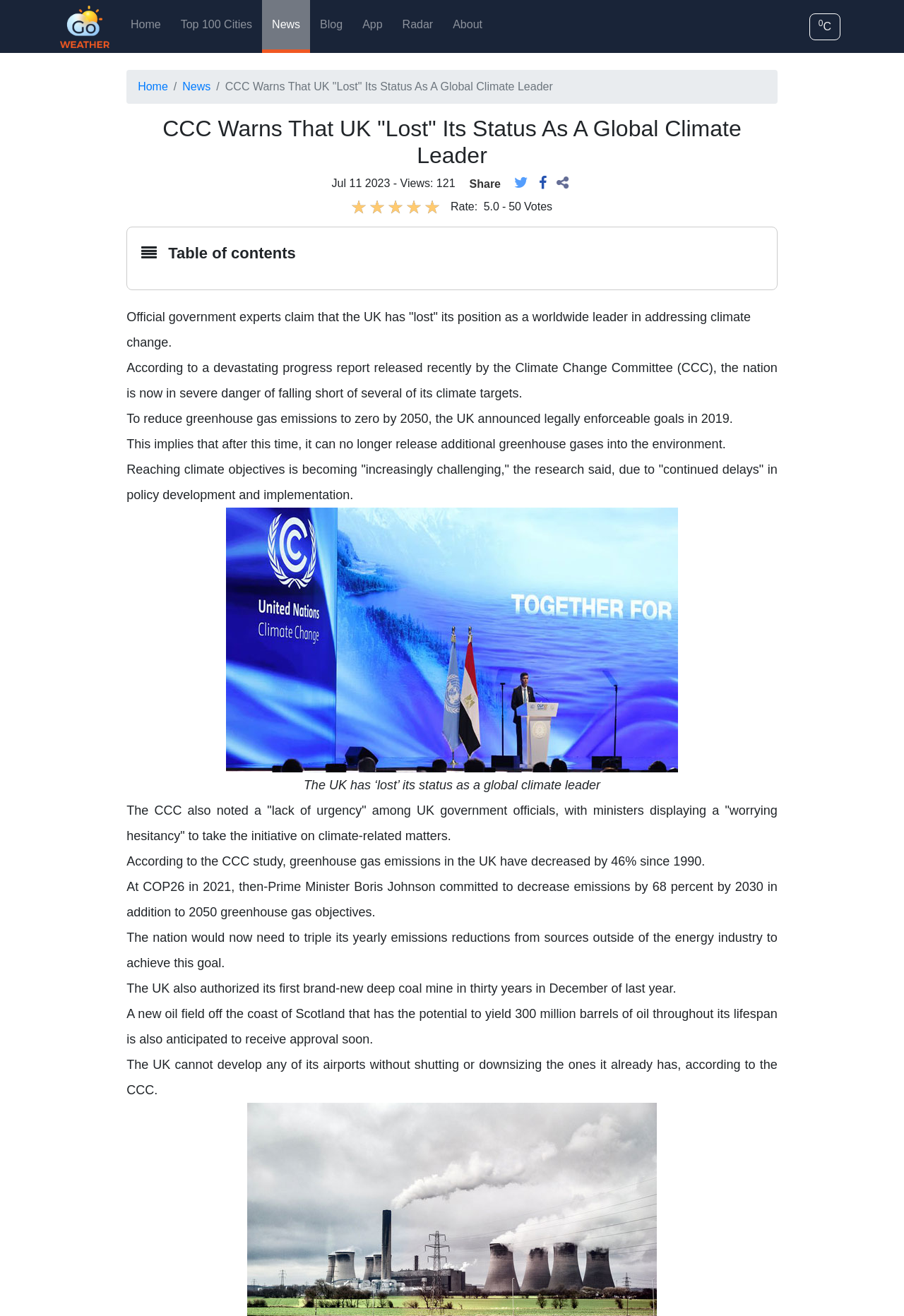Based on the image, please elaborate on the answer to the following question:
What is the condition for the UK to develop its airports?

According to the webpage, the CCC states that the UK cannot develop any of its airports without shutting or downsizing the ones it already has.